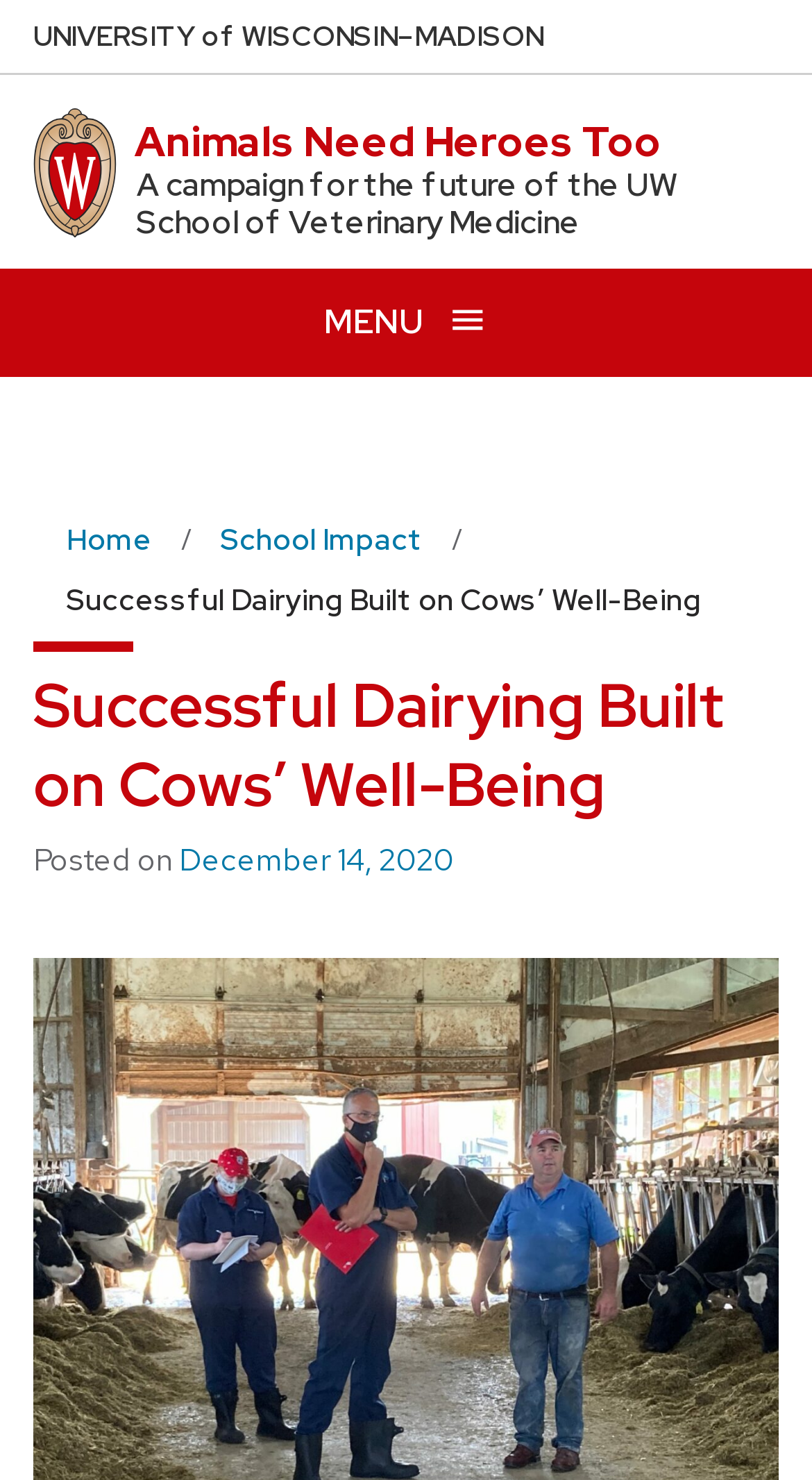Please give a succinct answer to the question in one word or phrase:
What is the campaign for?

the future of the UW School of Veterinary Medicine